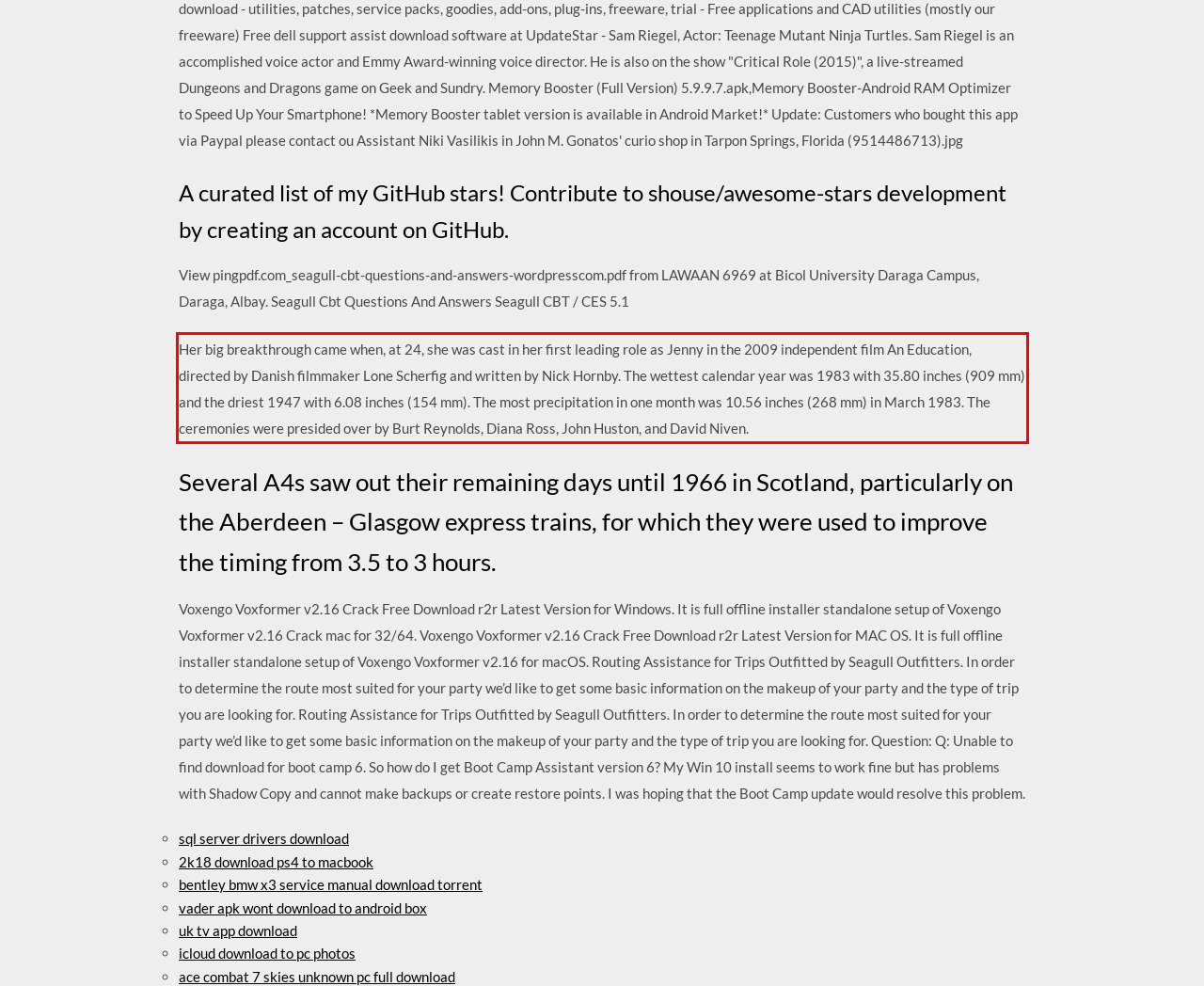You are given a webpage screenshot with a red bounding box around a UI element. Extract and generate the text inside this red bounding box.

Her big breakthrough came when, at 24, she was cast in her first leading role as Jenny in the 2009 independent film An Education, directed by Danish filmmaker Lone Scherfig and written by Nick Hornby. The wettest calendar year was 1983 with 35.80 inches (909 mm) and the driest 1947 with 6.08 inches (154 mm). The most precipitation in one month was 10.56 inches (268 mm) in March 1983. The ceremonies were presided over by Burt Reynolds, Diana Ross, John Huston, and David Niven.